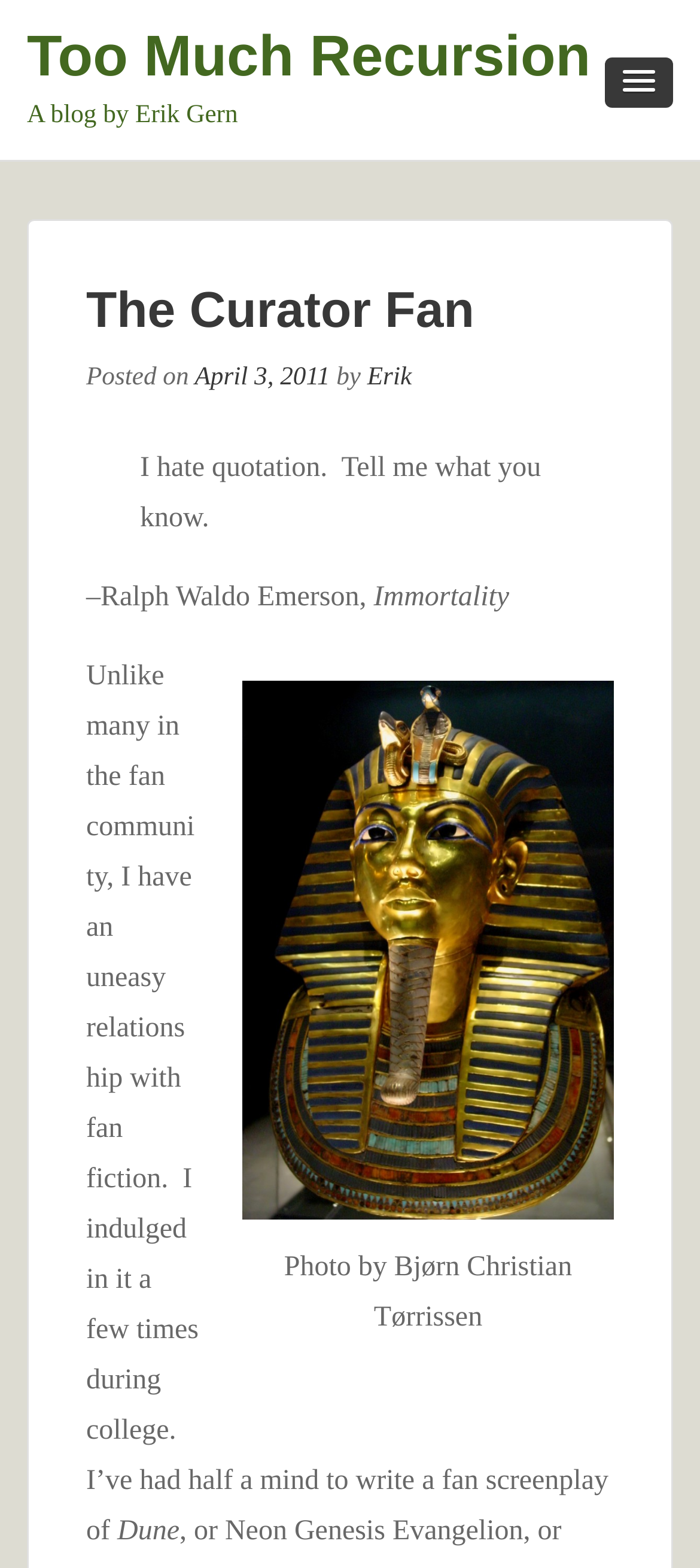What is the date of the blog post?
Please give a detailed and elaborate answer to the question.

The answer can be found by looking at the link element 'April 3, 2011' which is a child of the header element and has a time element as its child.